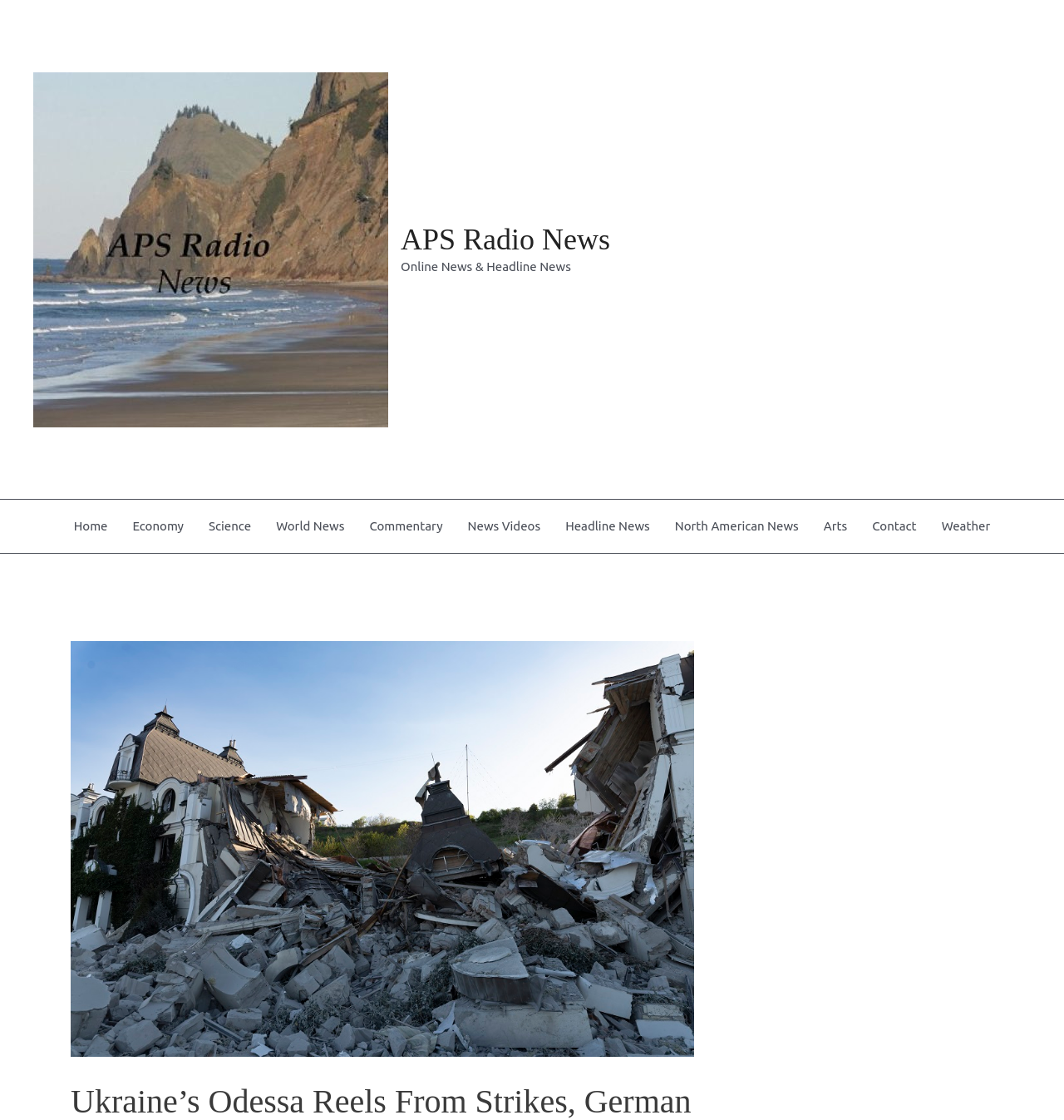Identify the bounding box coordinates for the UI element described as: "alt="APS Radio News"". The coordinates should be provided as four floats between 0 and 1: [left, top, right, bottom].

[0.031, 0.215, 0.365, 0.228]